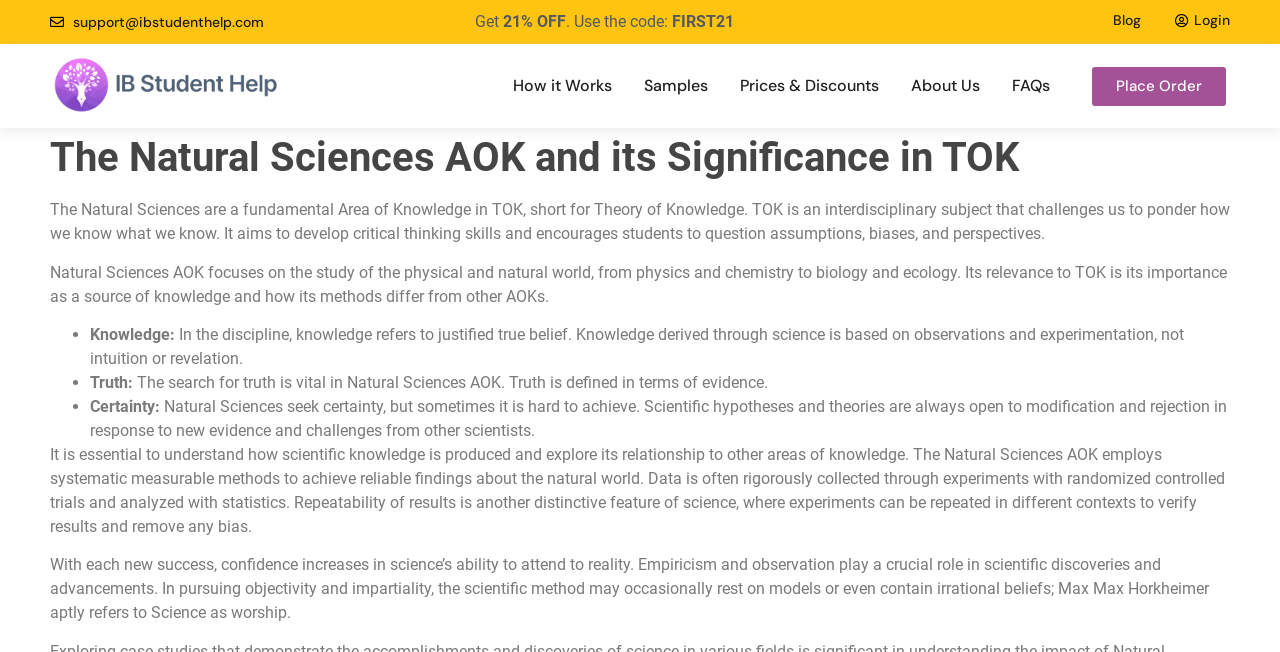Please use the details from the image to answer the following question comprehensively:
What is the goal of the scientific method in Natural Sciences AOK?

The goal of the scientific method in Natural Sciences AOK is to achieve reliable findings about the natural world. This is achieved through systematic measurable methods, rigorous data collection, and analysis with statistics. The repeatability of results is also a key feature of the scientific method, which helps to verify results and remove any bias.